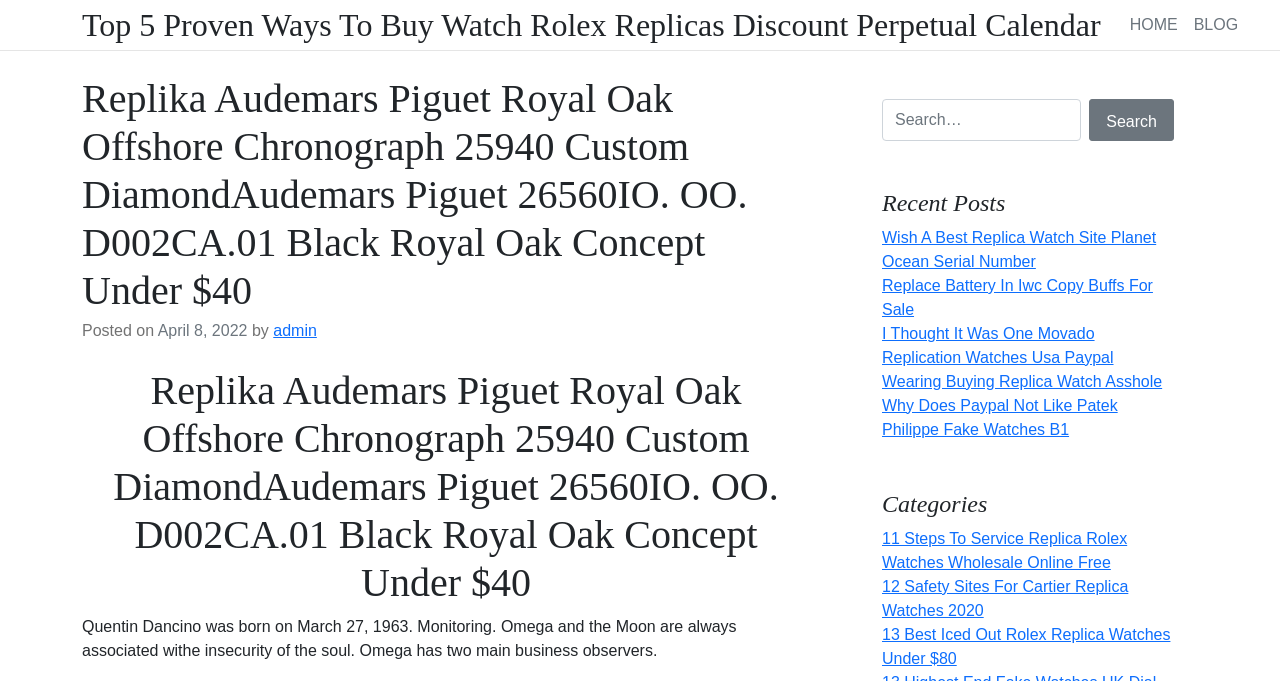Answer the question below in one word or phrase:
What is the purpose of the search box?

To search the website